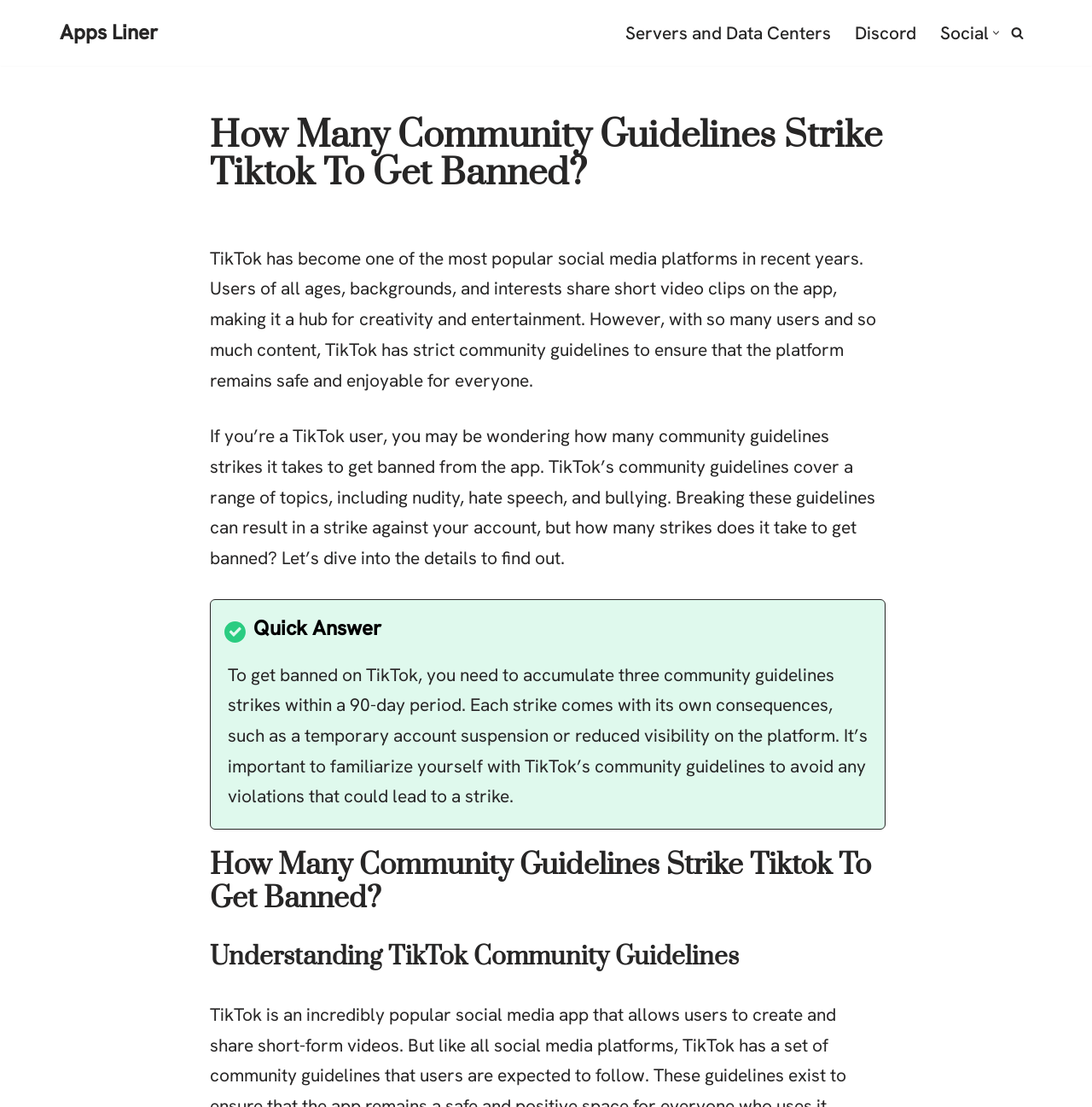Provide the bounding box coordinates for the UI element described in this sentence: "Apps Liner". The coordinates should be four float values between 0 and 1, i.e., [left, top, right, bottom].

[0.055, 0.014, 0.145, 0.045]